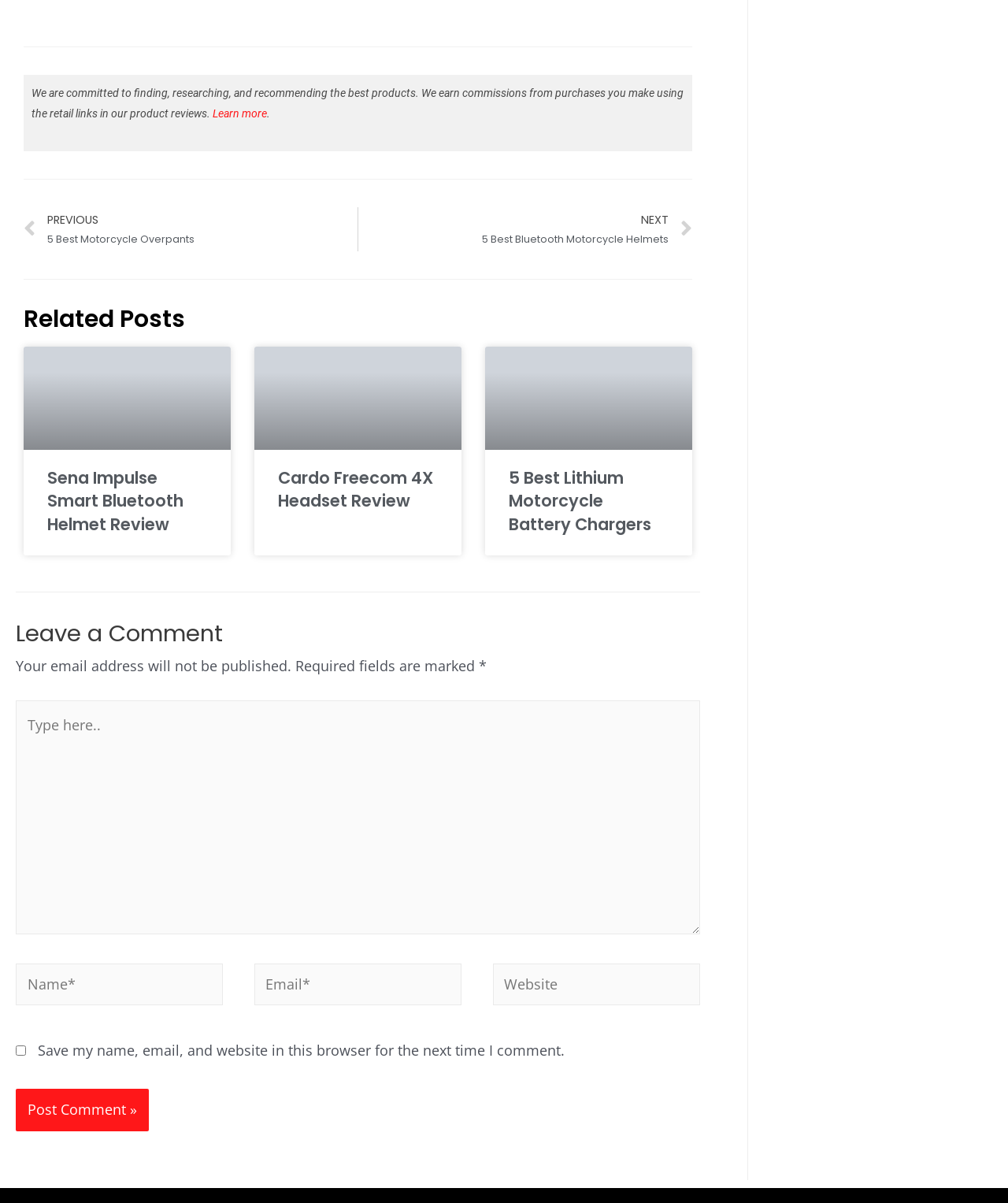Given the description of a UI element: "Cardo Freecom 4X Headset Review", identify the bounding box coordinates of the matching element in the webpage screenshot.

[0.276, 0.388, 0.43, 0.426]